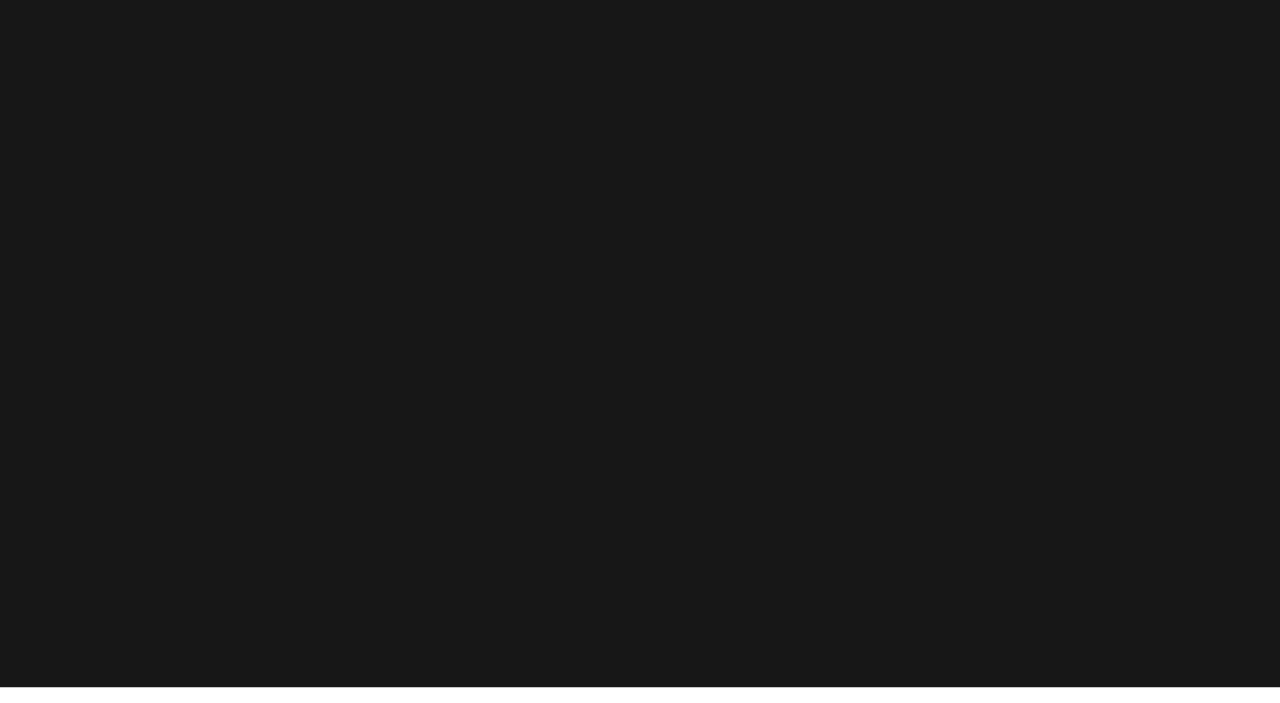What types of speakers can I find on this website?
Based on the screenshot, provide a one-word or short-phrase response.

Sports speakers